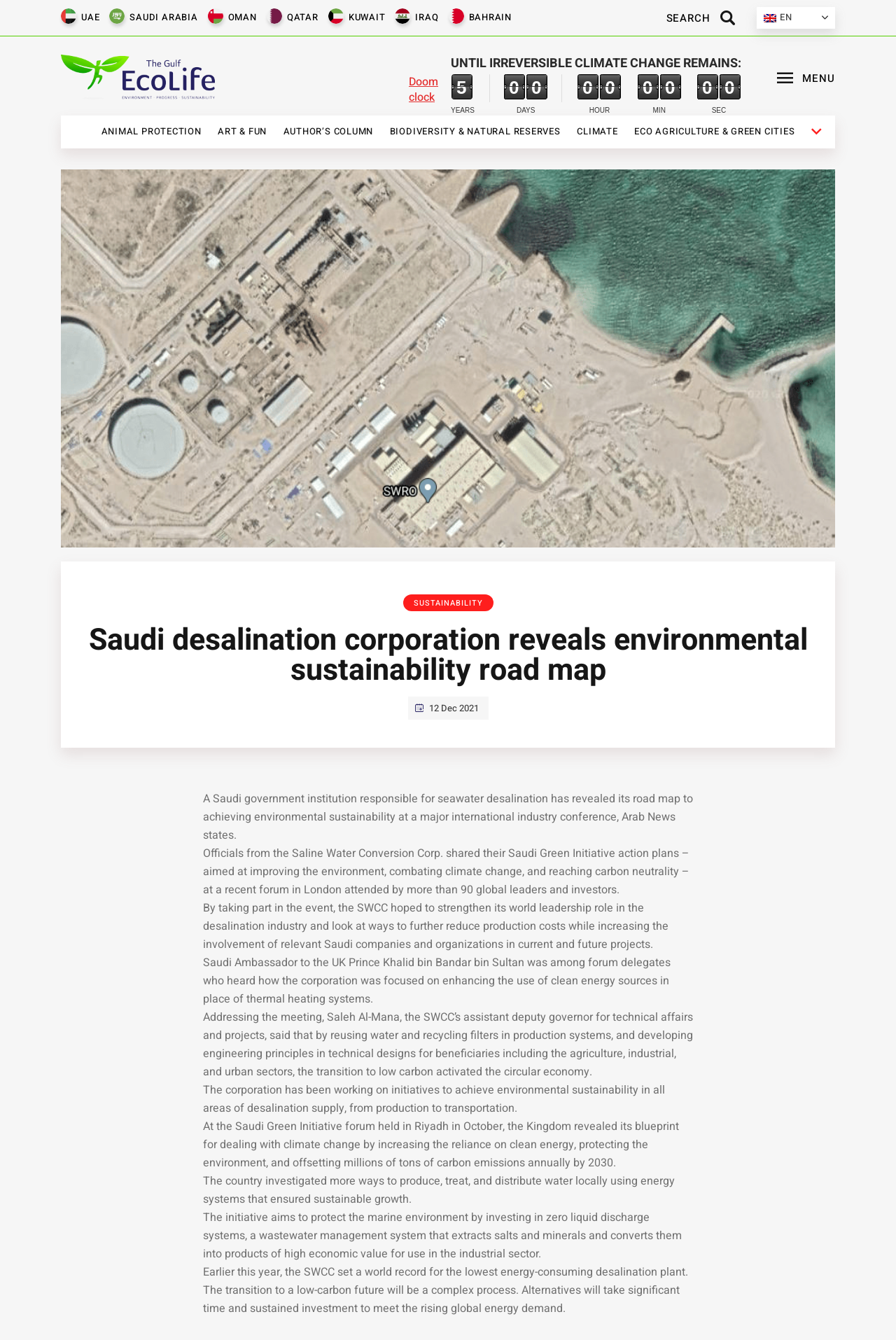Determine the bounding box coordinates for the clickable element required to fulfill the instruction: "Click the SEARCH button". Provide the coordinates as four float numbers between 0 and 1, i.e., [left, top, right, bottom].

[0.743, 0.006, 0.821, 0.021]